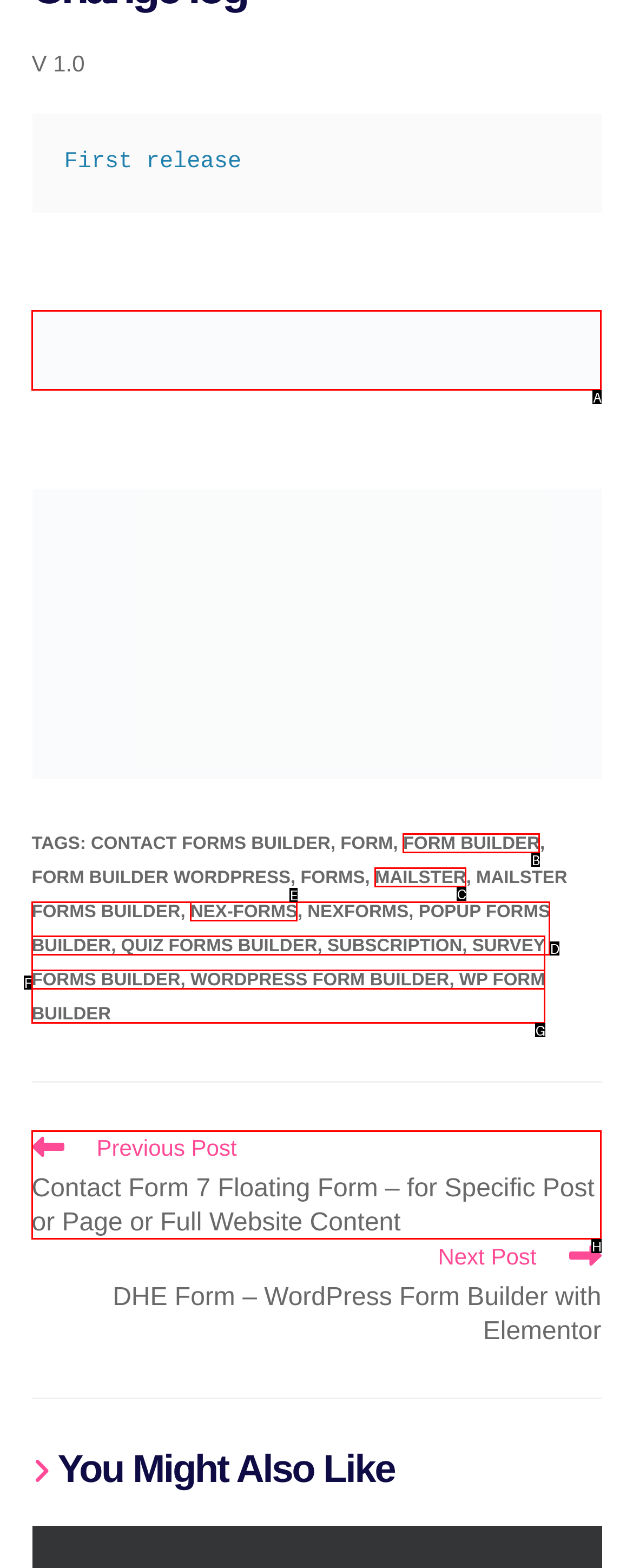Point out the letter of the HTML element you should click on to execute the task: Follow Basix to receive news about item updates and new item releases
Reply with the letter from the given options.

A